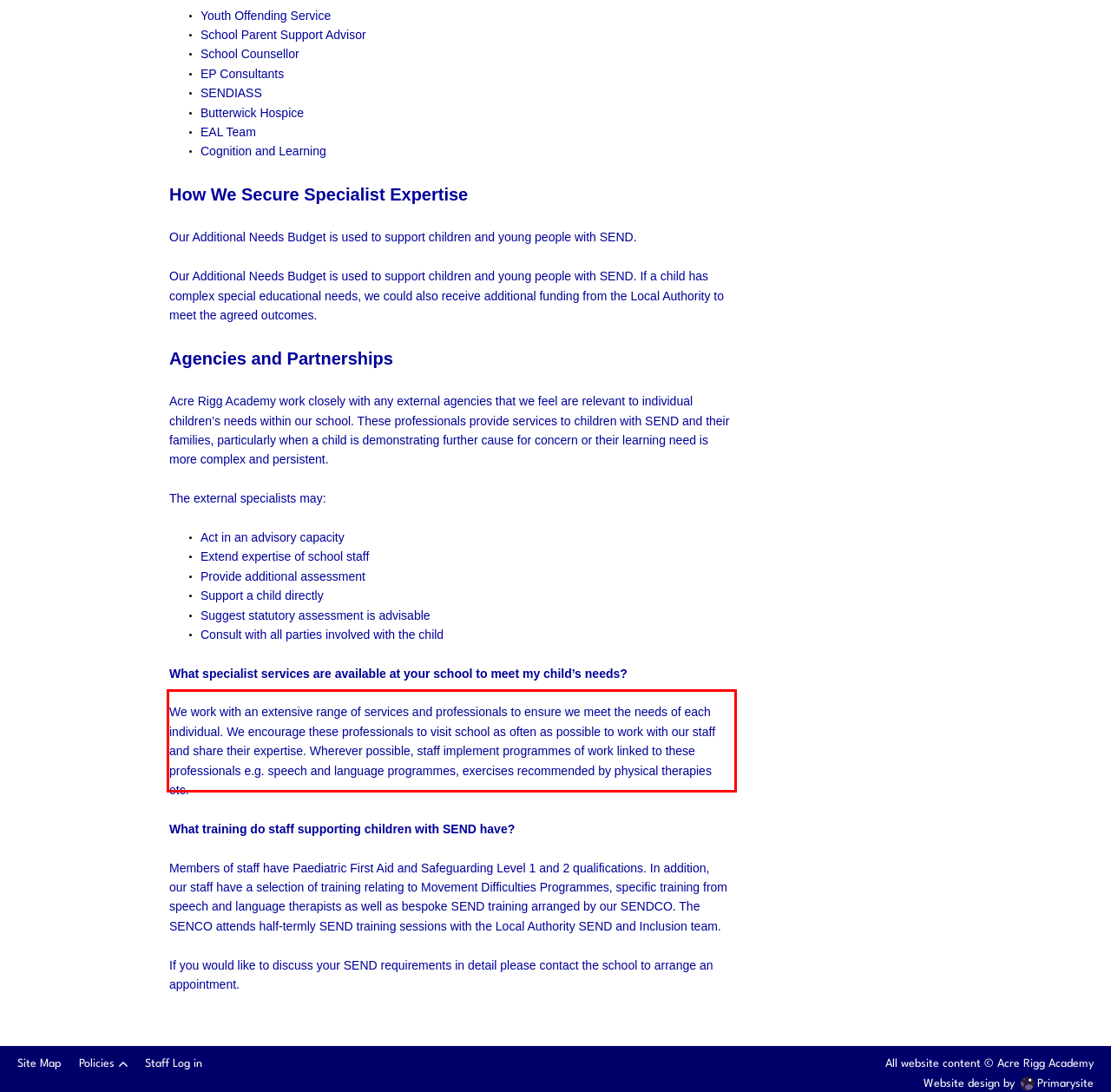Examine the webpage screenshot and use OCR to obtain the text inside the red bounding box.

We work with an extensive range of services and professionals to ensure we meet the needs of each individual. We encourage these professionals to visit school as often as possible to work with our staff and share their expertise. Wherever possible, staff implement programmes of work linked to these professionals e.g. speech and language programmes, exercises recommended by physical therapies etc.